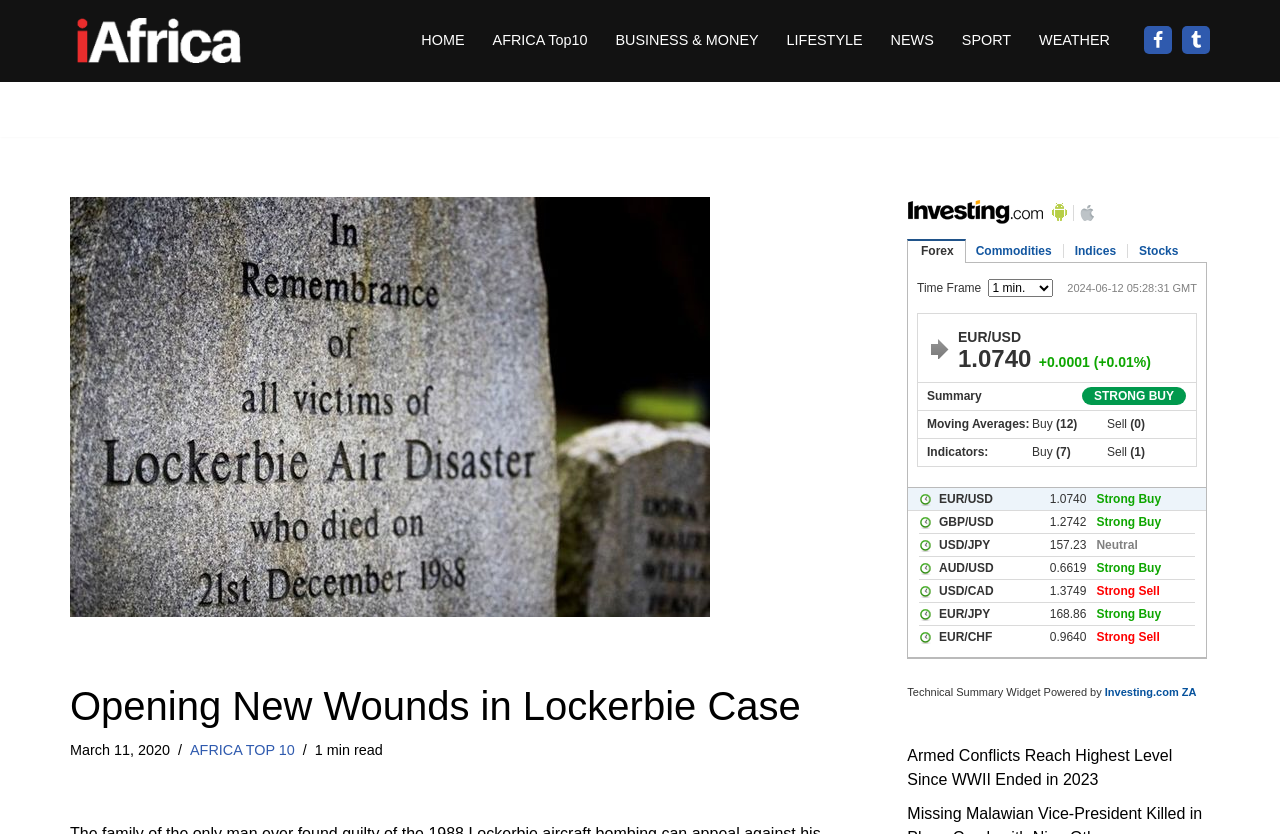Identify the bounding box coordinates of the clickable region required to complete the instruction: "go to home page". The coordinates should be given as four float numbers within the range of 0 and 1, i.e., [left, top, right, bottom].

[0.329, 0.033, 0.363, 0.063]